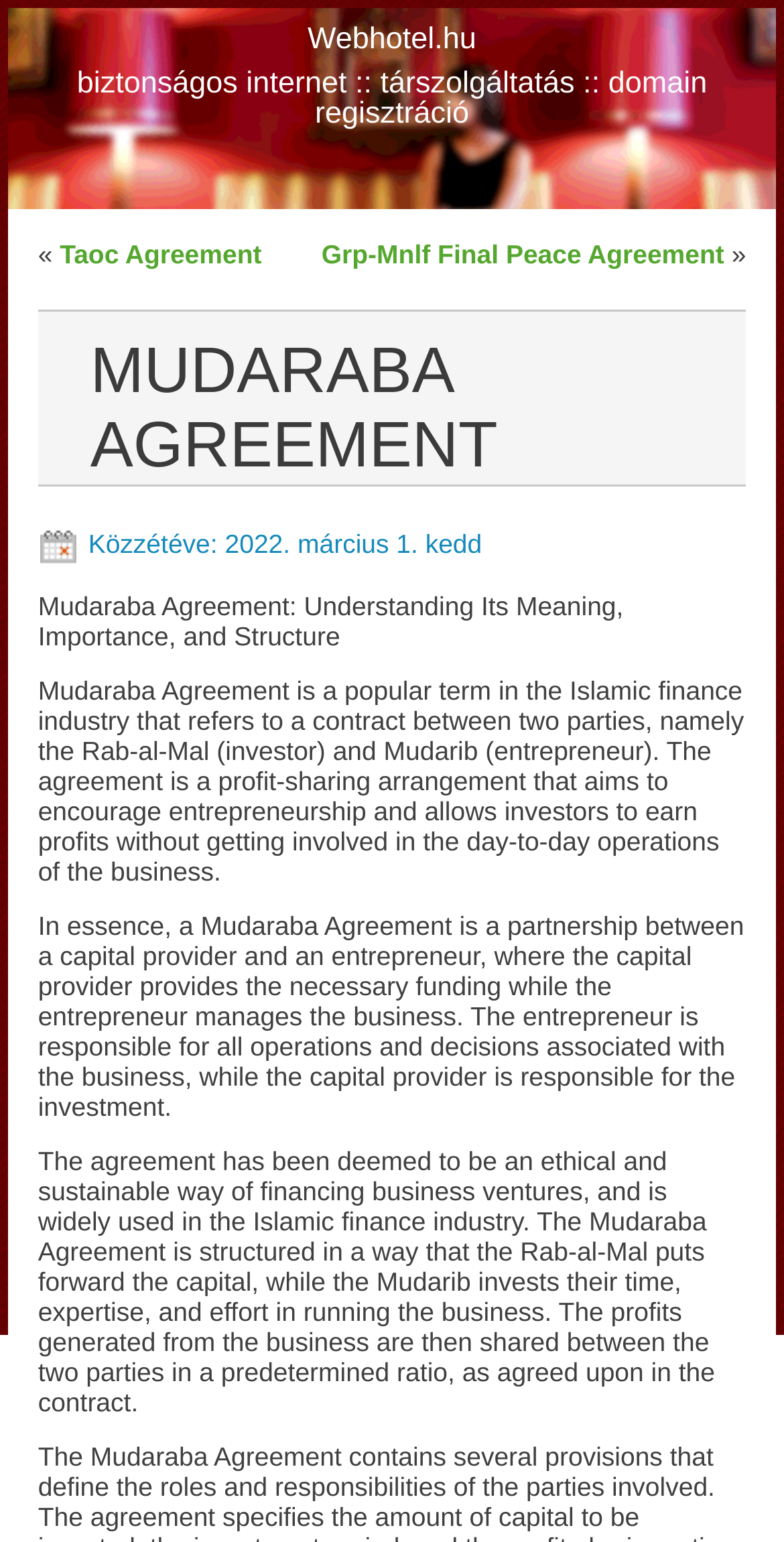Given the description: "Taoc Agreement", determine the bounding box coordinates of the UI element. The coordinates should be formatted as four float numbers between 0 and 1, [left, top, right, bottom].

[0.076, 0.155, 0.334, 0.175]